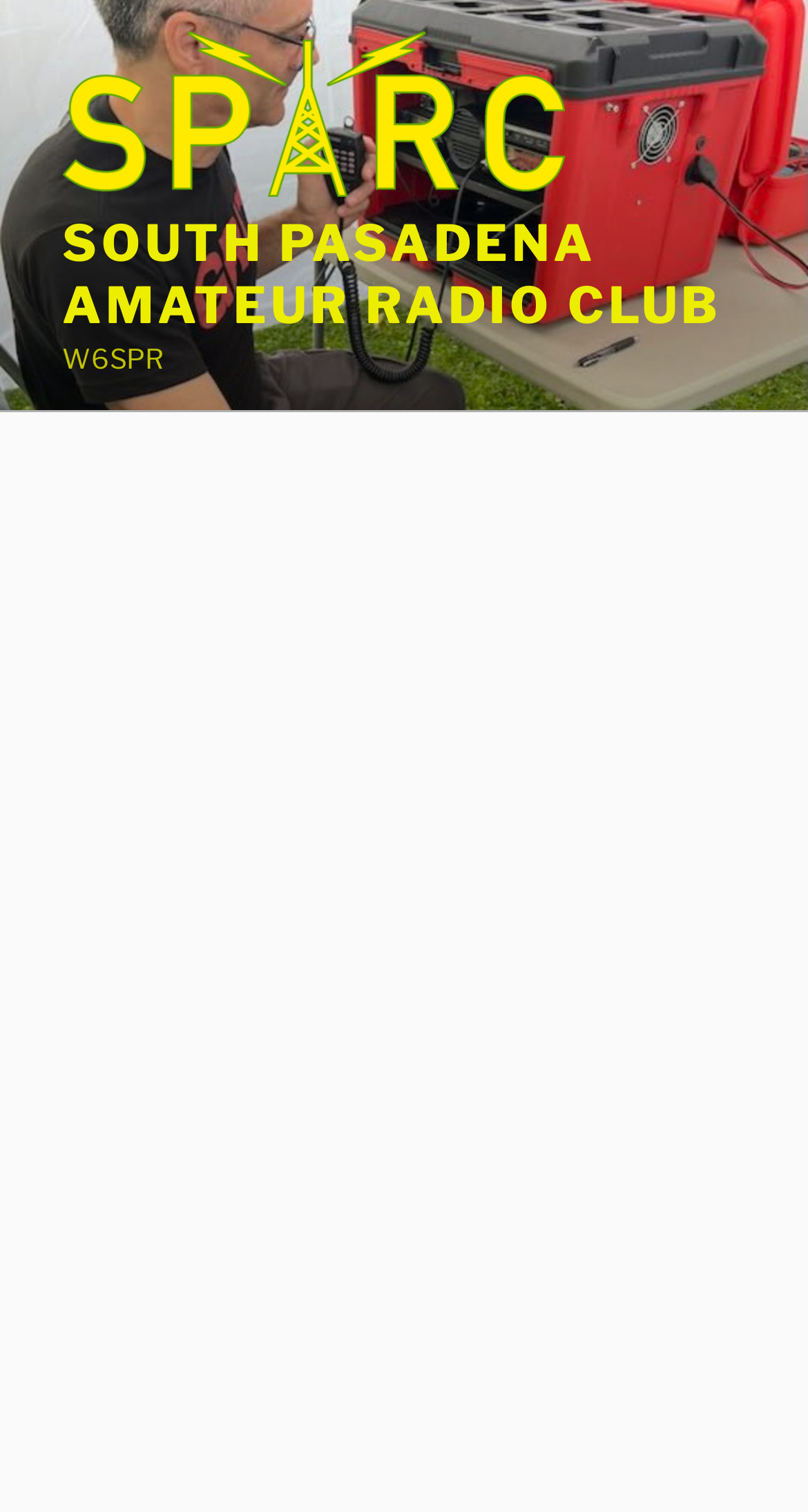Provide a short, one-word or phrase answer to the question below:
Why are the monthly meetings suspended?

COVID-19 outbreak